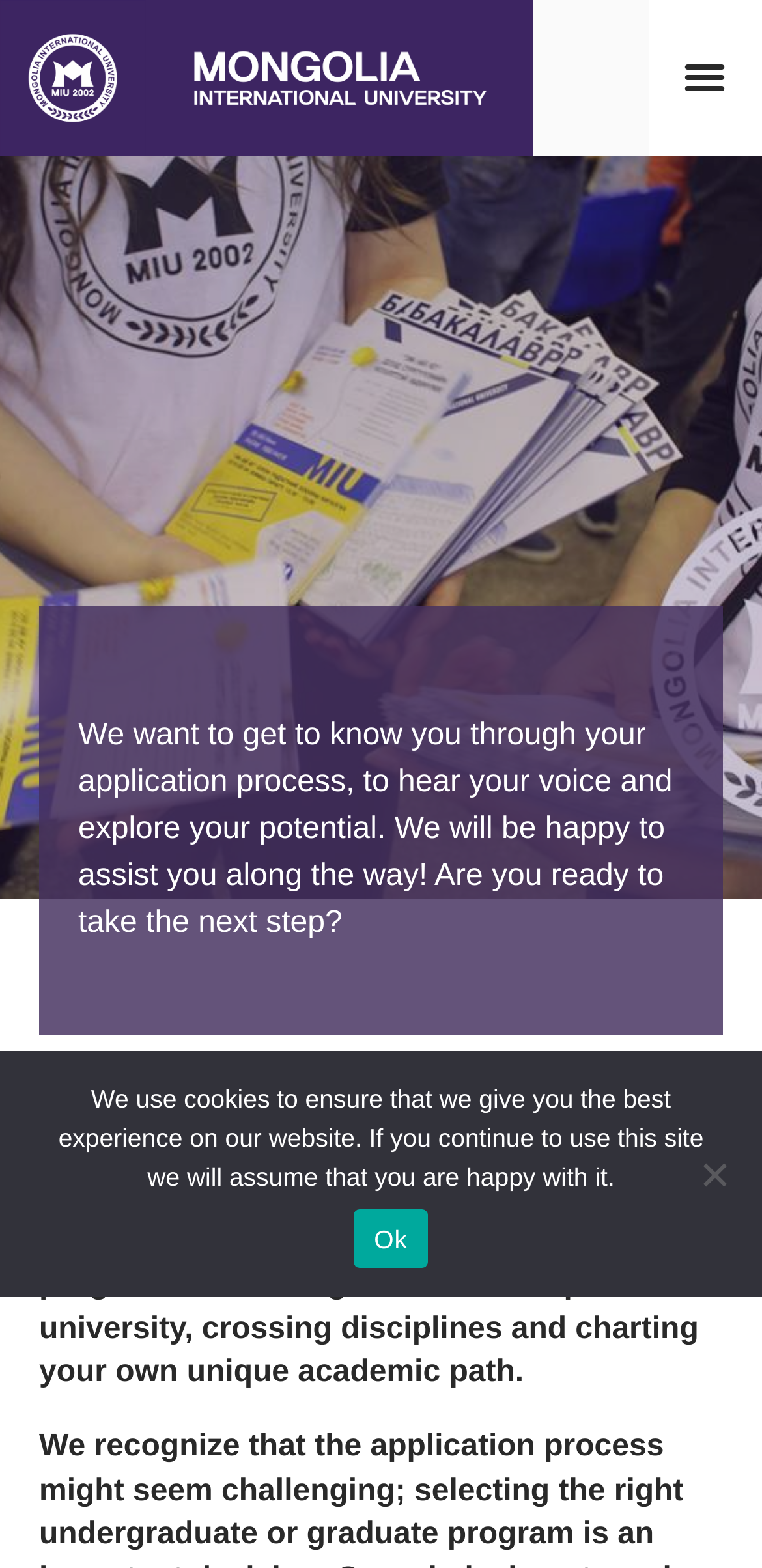Reply to the question with a brief word or phrase: What is the purpose of the dialog?

Cookie Notice